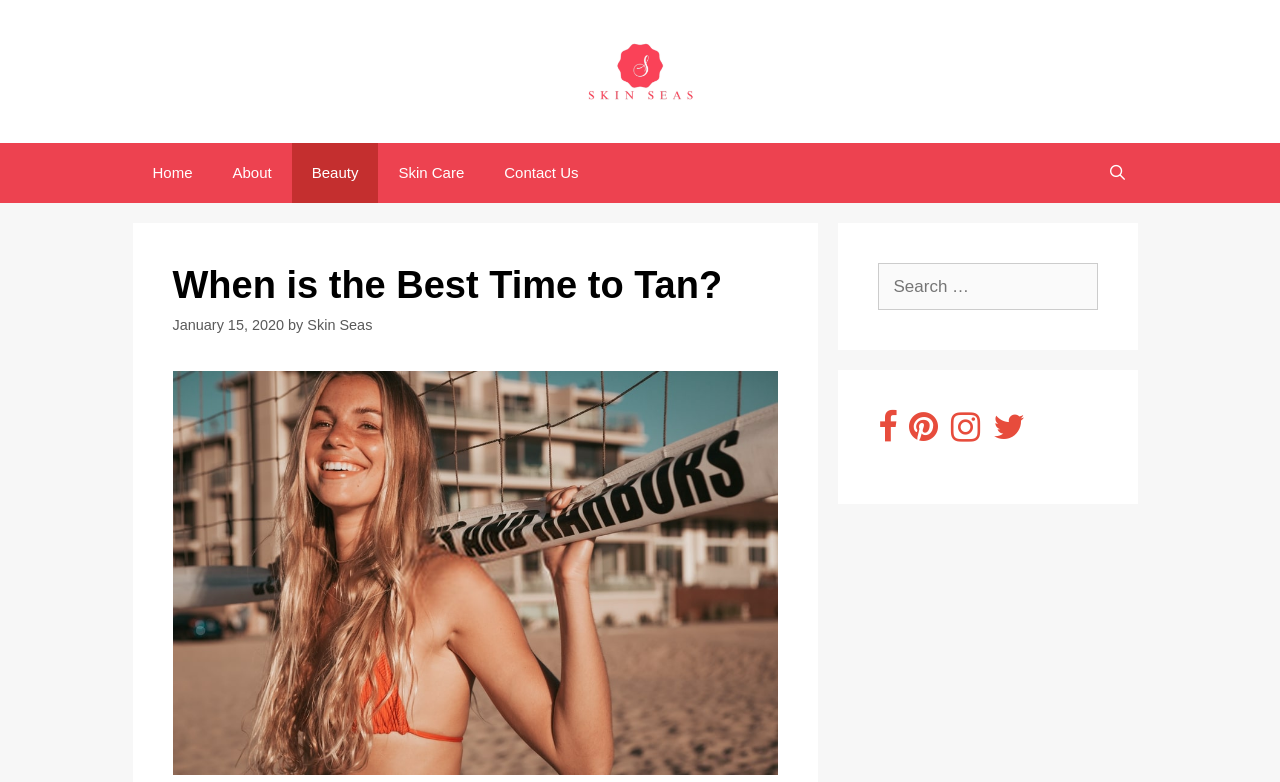Can you provide the bounding box coordinates for the element that should be clicked to implement the instruction: "go to home page"?

[0.104, 0.182, 0.166, 0.259]